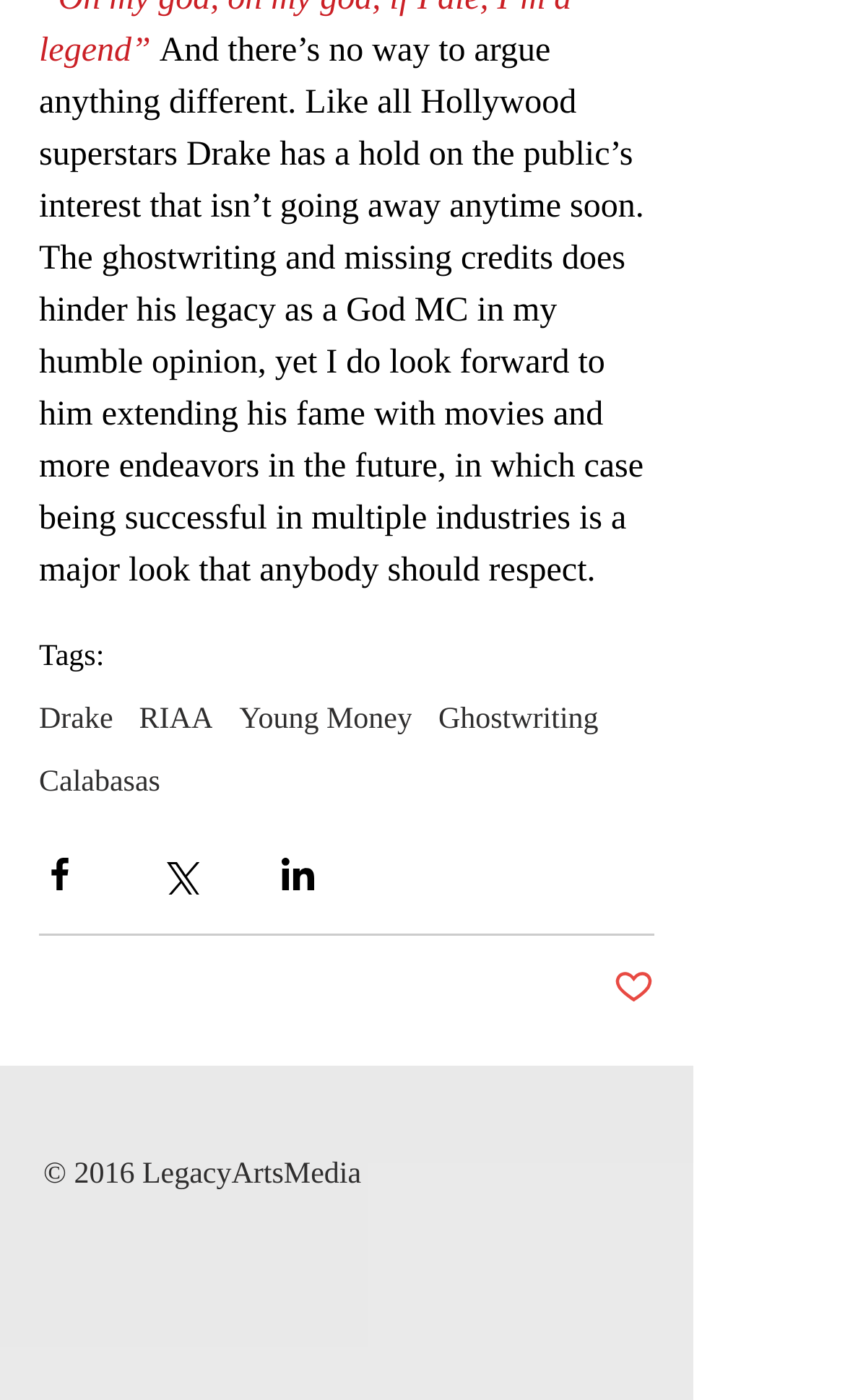Determine the bounding box coordinates of the section to be clicked to follow the instruction: "see more similar fonts". The coordinates should be given as four float numbers between 0 and 1, formatted as [left, top, right, bottom].

None